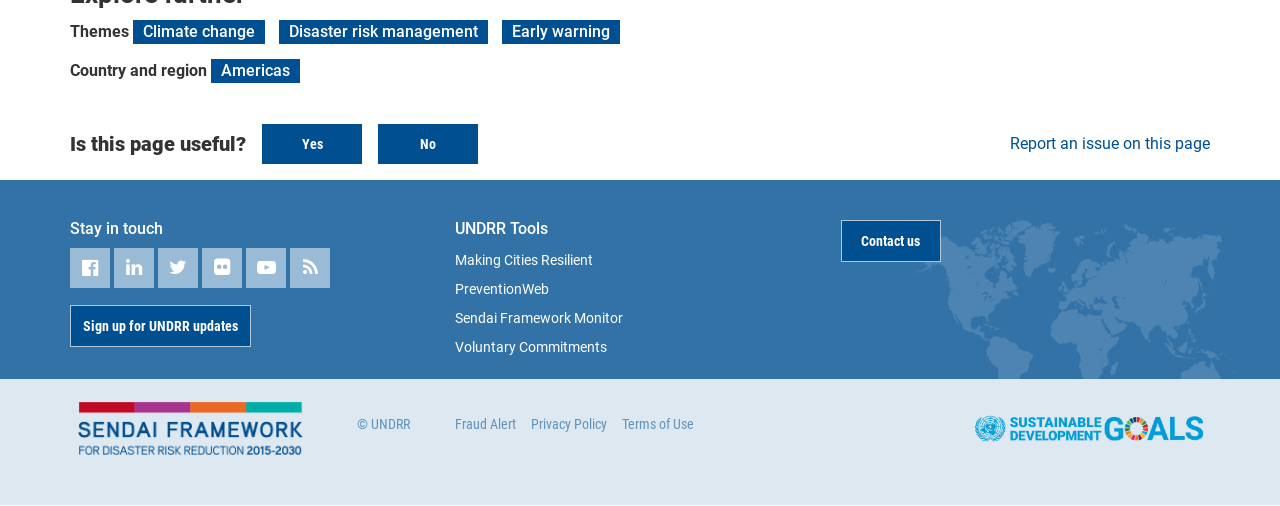Determine the bounding box coordinates for the region that must be clicked to execute the following instruction: "Contact us".

[0.657, 0.435, 0.735, 0.518]